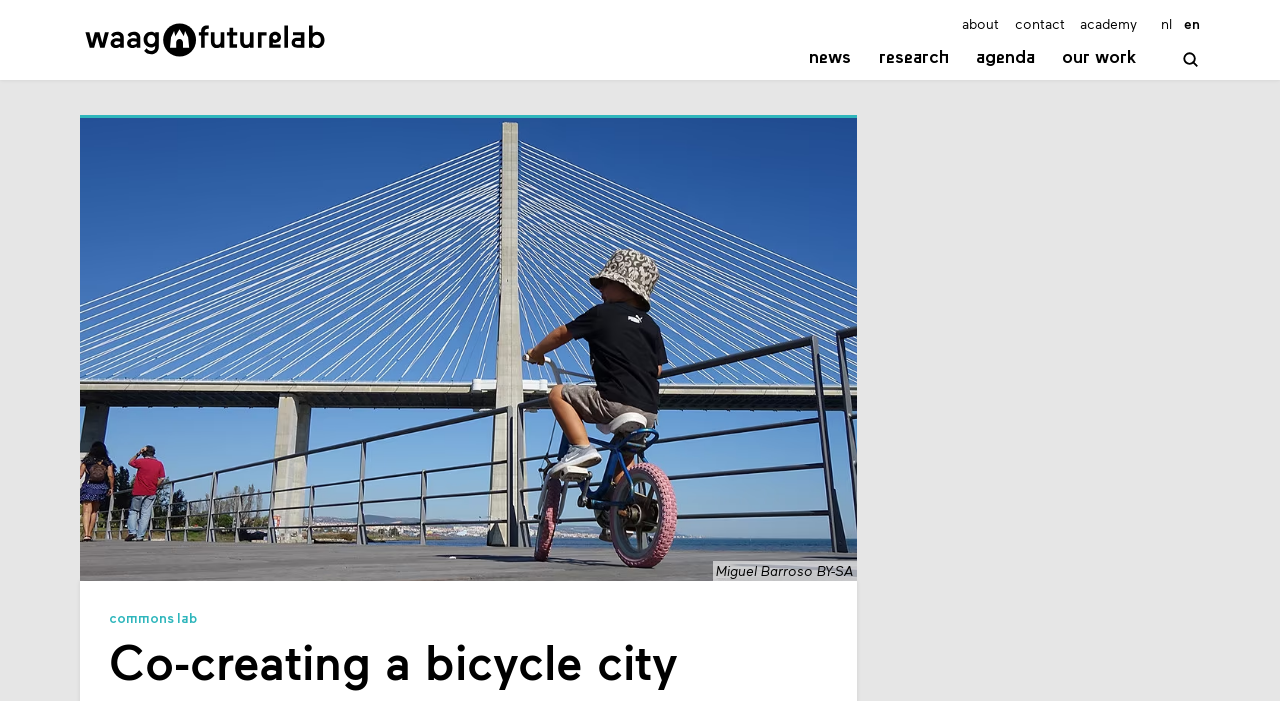Provide a brief response to the question below using a single word or phrase: 
What is the first link in the primary navigation?

news